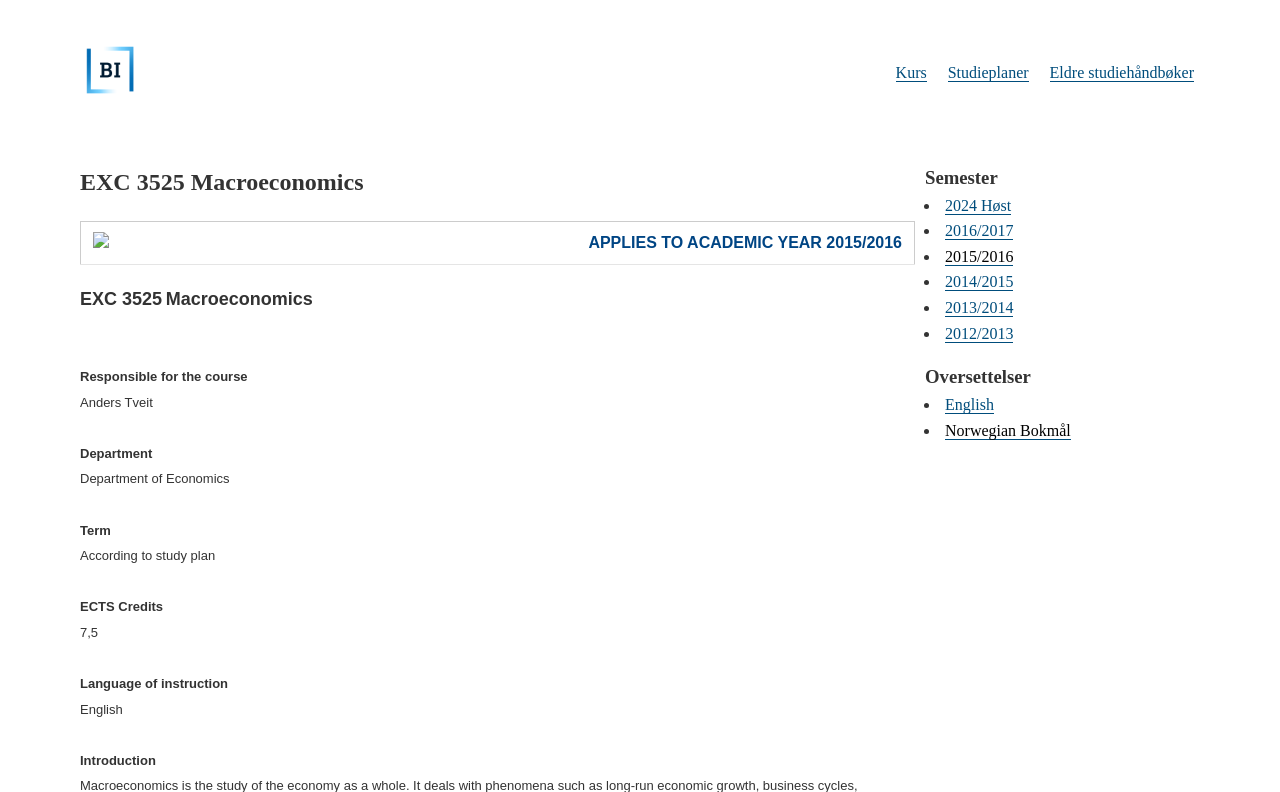Utilize the details in the image to give a detailed response to the question: What is the department responsible for this course?

I found the department responsible for this course by looking at the static text element with the text 'Department' and its corresponding answer 'Department of Economics' which is located in the middle of the webpage.